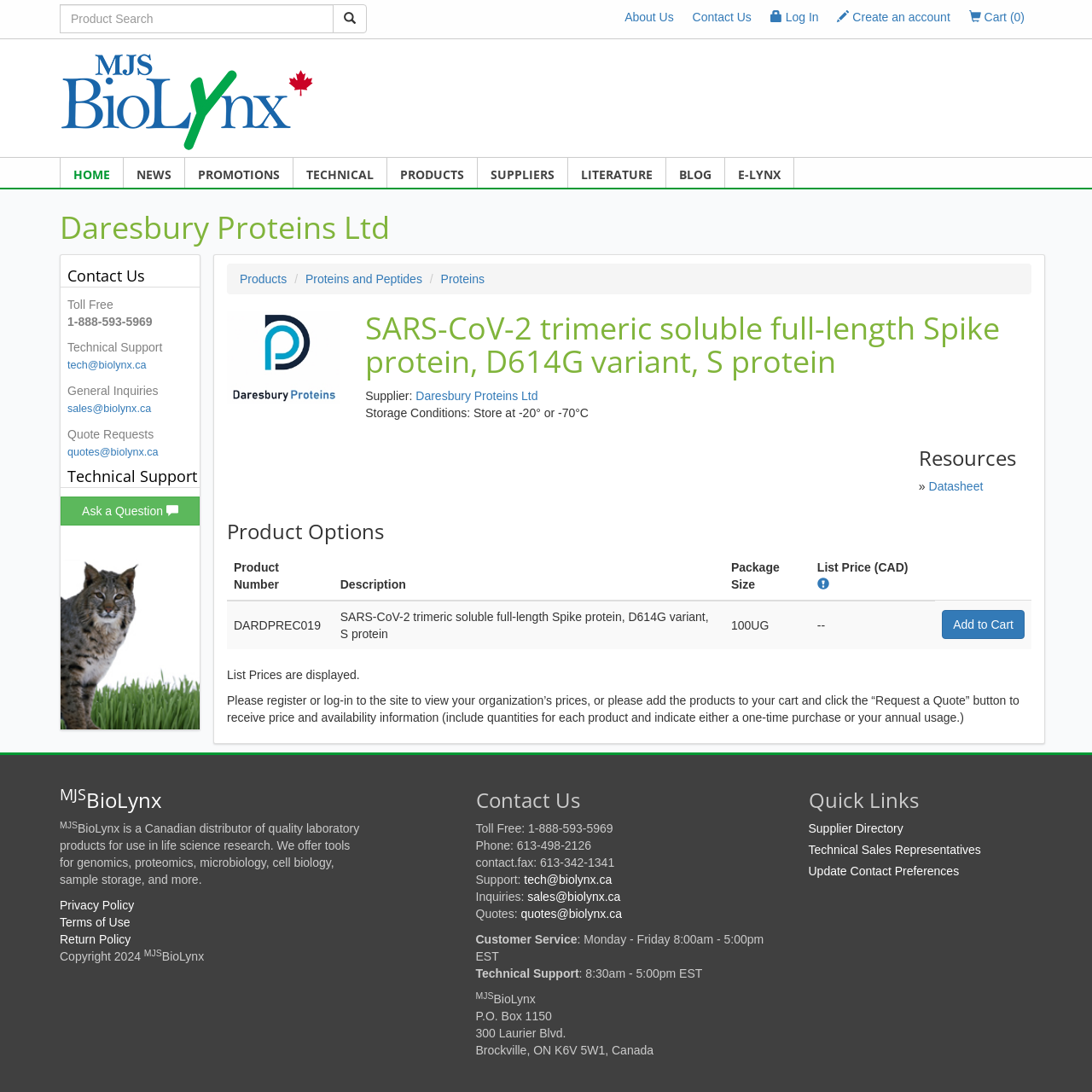What is the storage condition for the protein product?
Please give a detailed and elaborate answer to the question based on the image.

The storage condition for the protein product can be found in the product description section of the webpage, where it is listed as 'Storage Conditions: Store at -20° or -70°C'. This suggests that the protein product requires specific storage conditions to maintain its integrity and effectiveness.